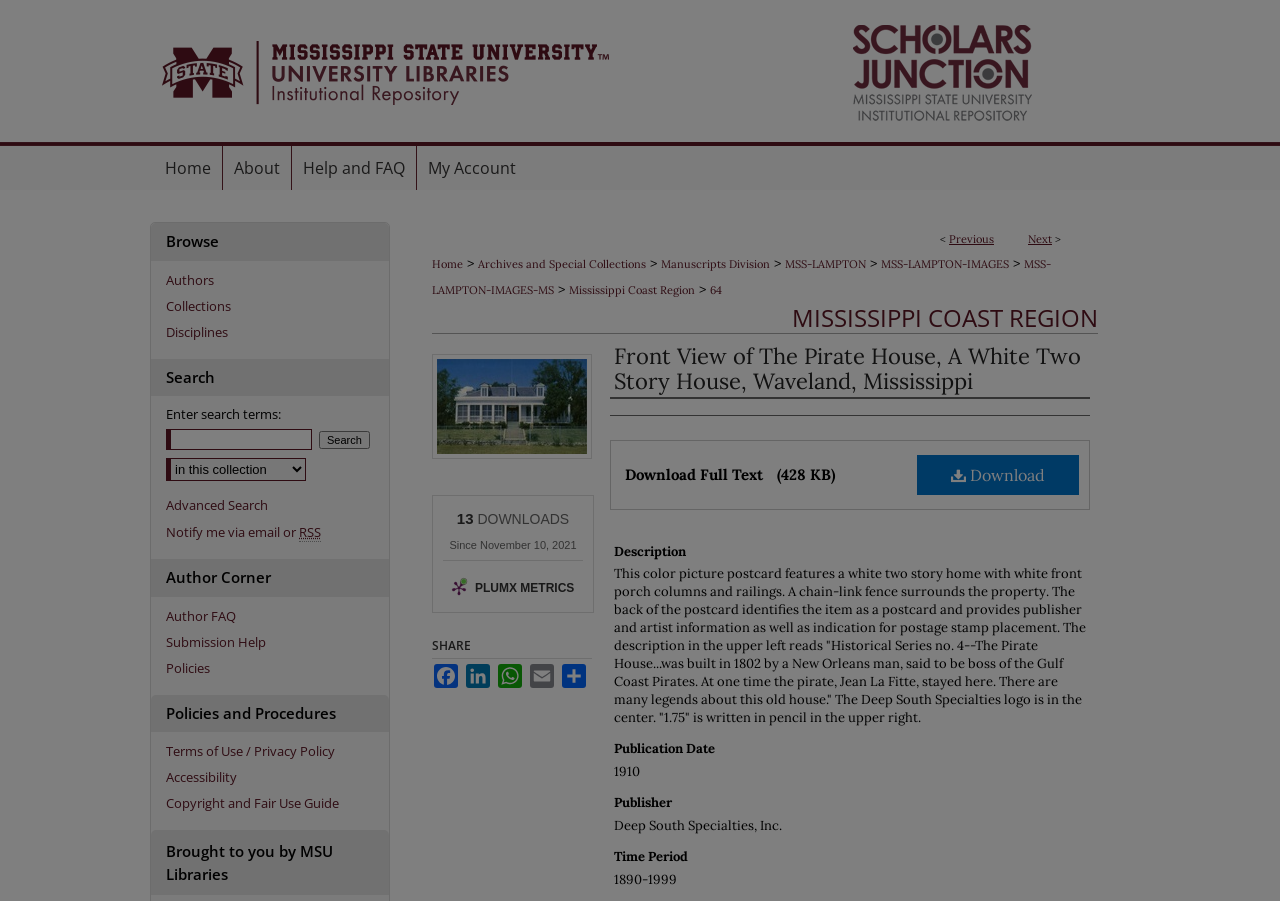Specify the bounding box coordinates of the area that needs to be clicked to achieve the following instruction: "Search for something".

[0.13, 0.476, 0.244, 0.499]